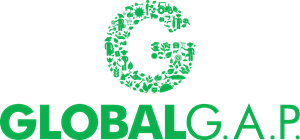What is the shape of the 'G' in the logo?
Refer to the image and offer an in-depth and detailed answer to the question.

The logo prominently displays a large green letter 'G' composed of various botanical elements such as leaves and plants, which symbolizes agricultural sustainability and natural practices.